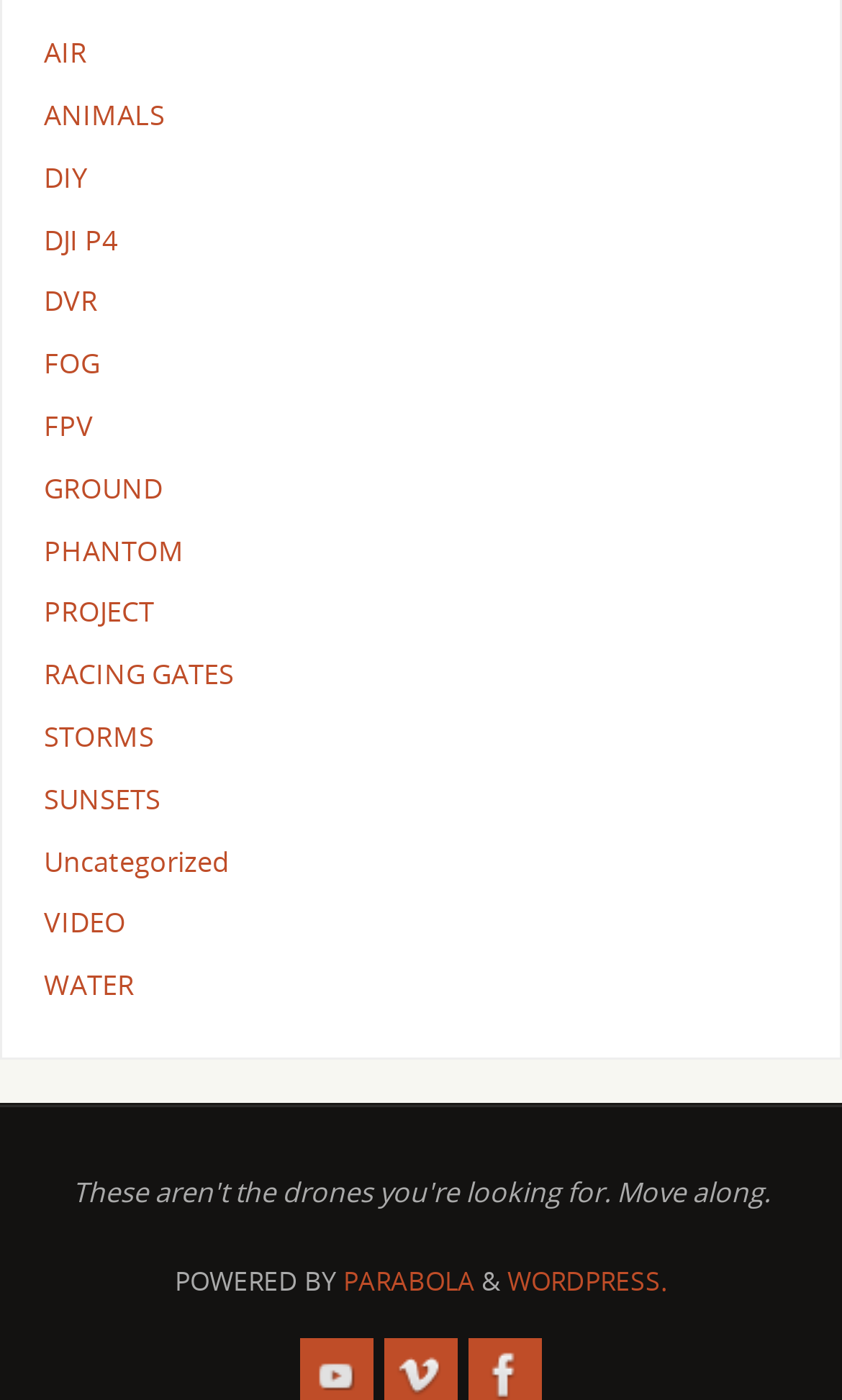Use the information in the screenshot to answer the question comprehensively: What is the text at the bottom of the webpage?

At the bottom of the webpage, I found a static text element that reads 'POWERED BY'. This text is likely indicating the platform or technology used to power the webpage.